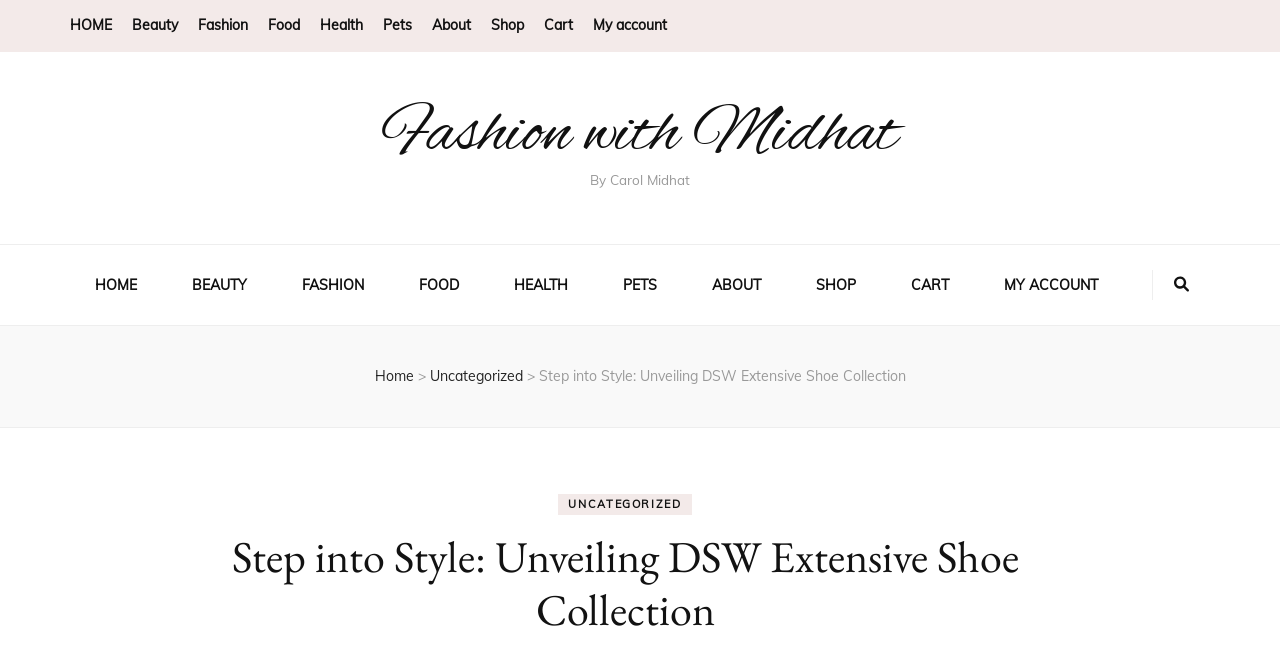Please locate the bounding box coordinates for the element that should be clicked to achieve the following instruction: "view uncategorized". Ensure the coordinates are given as four float numbers between 0 and 1, i.e., [left, top, right, bottom].

[0.336, 0.565, 0.411, 0.593]